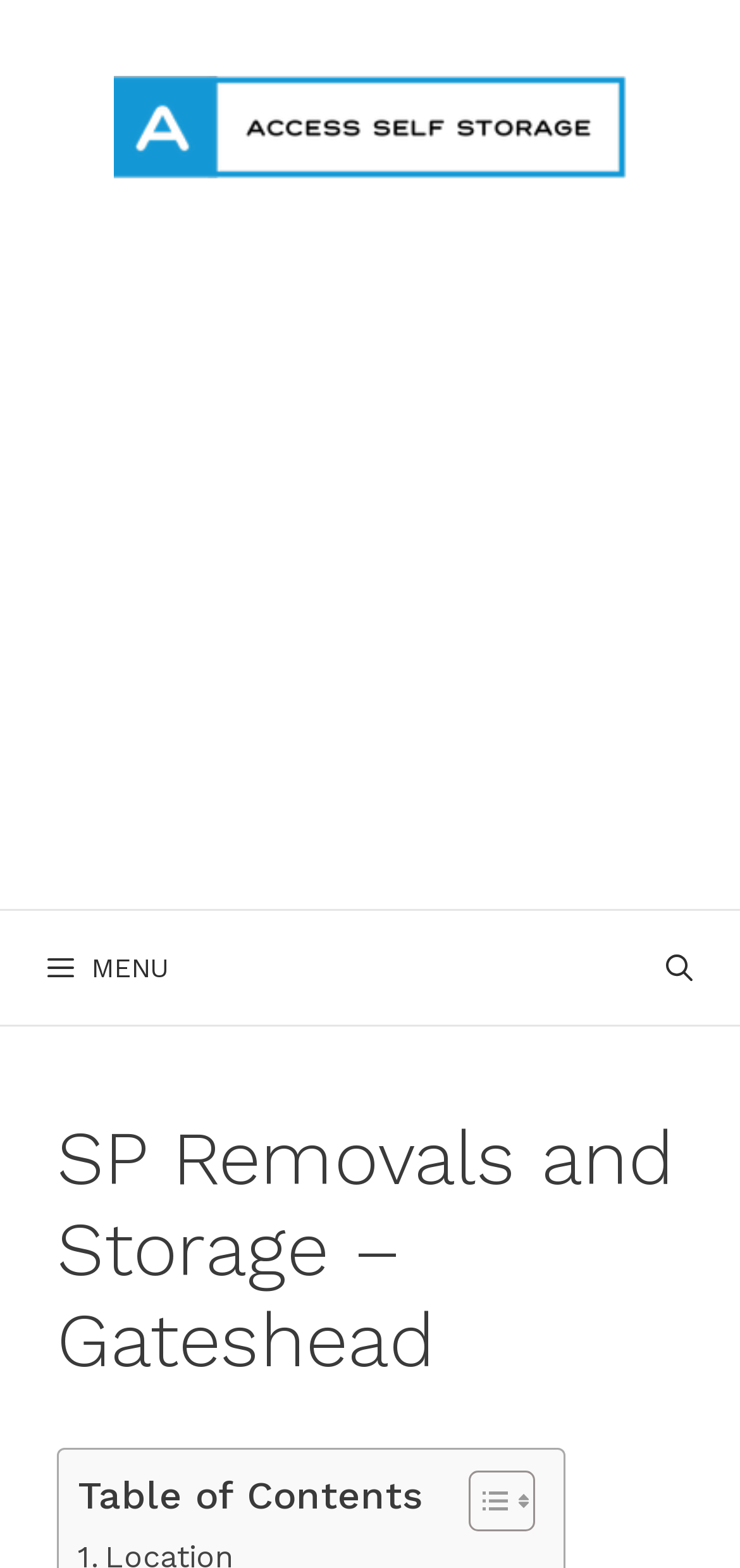Extract the main heading from the webpage content.

SP Removals and Storage – Gateshead